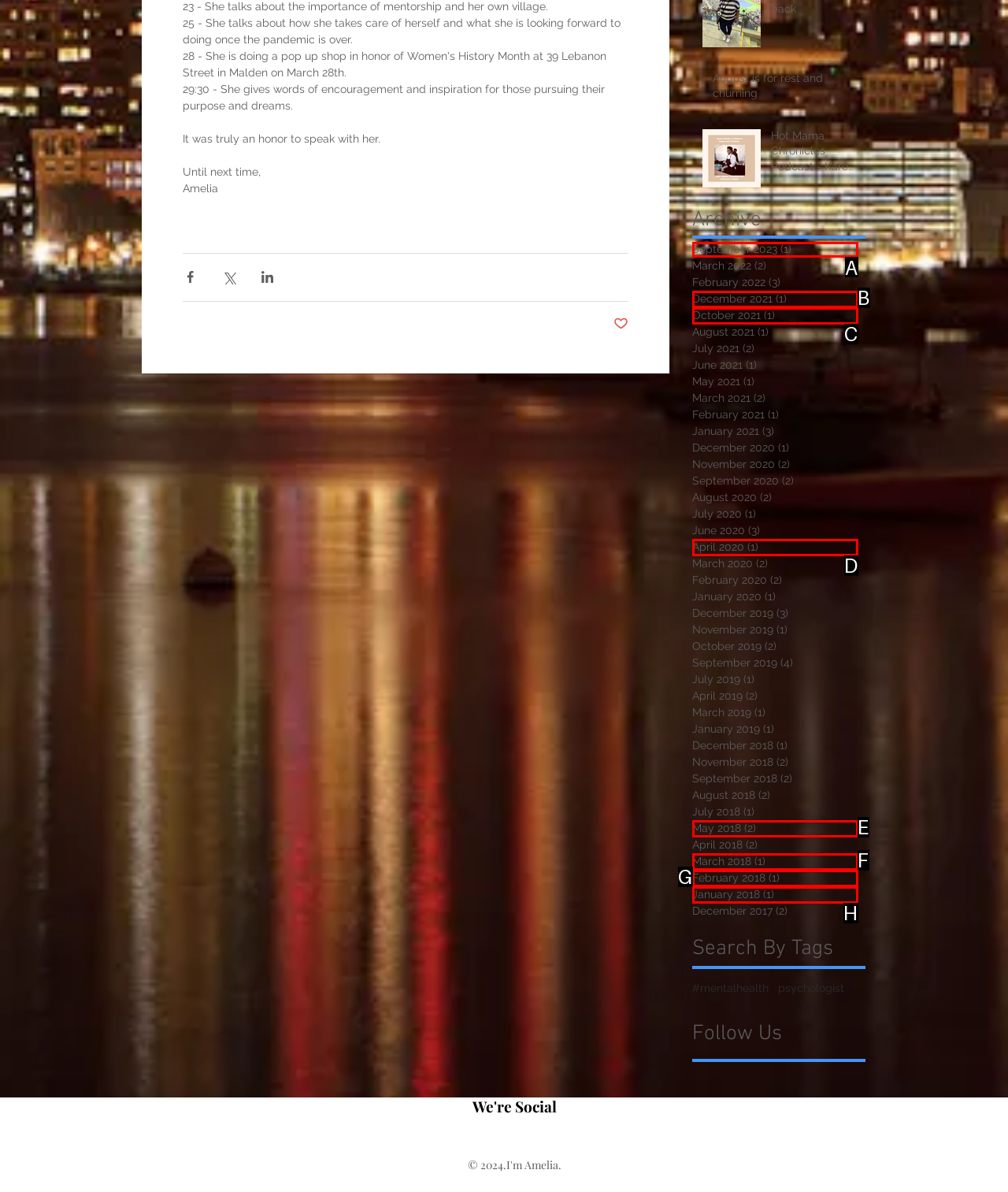Please indicate which option's letter corresponds to the task: View September 2023 posts by examining the highlighted elements in the screenshot.

A